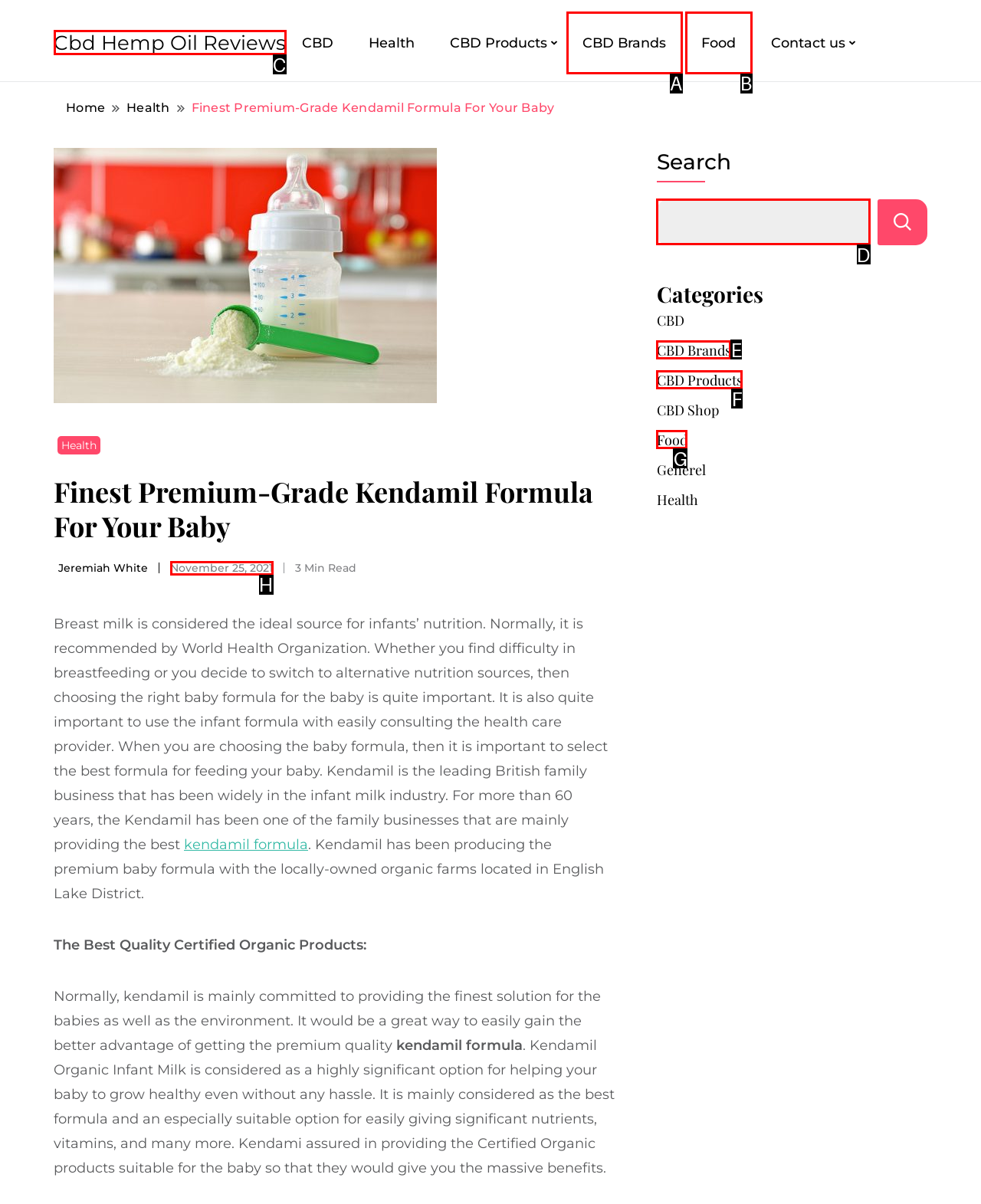Based on the description CBD Products, identify the most suitable HTML element from the options. Provide your answer as the corresponding letter.

F